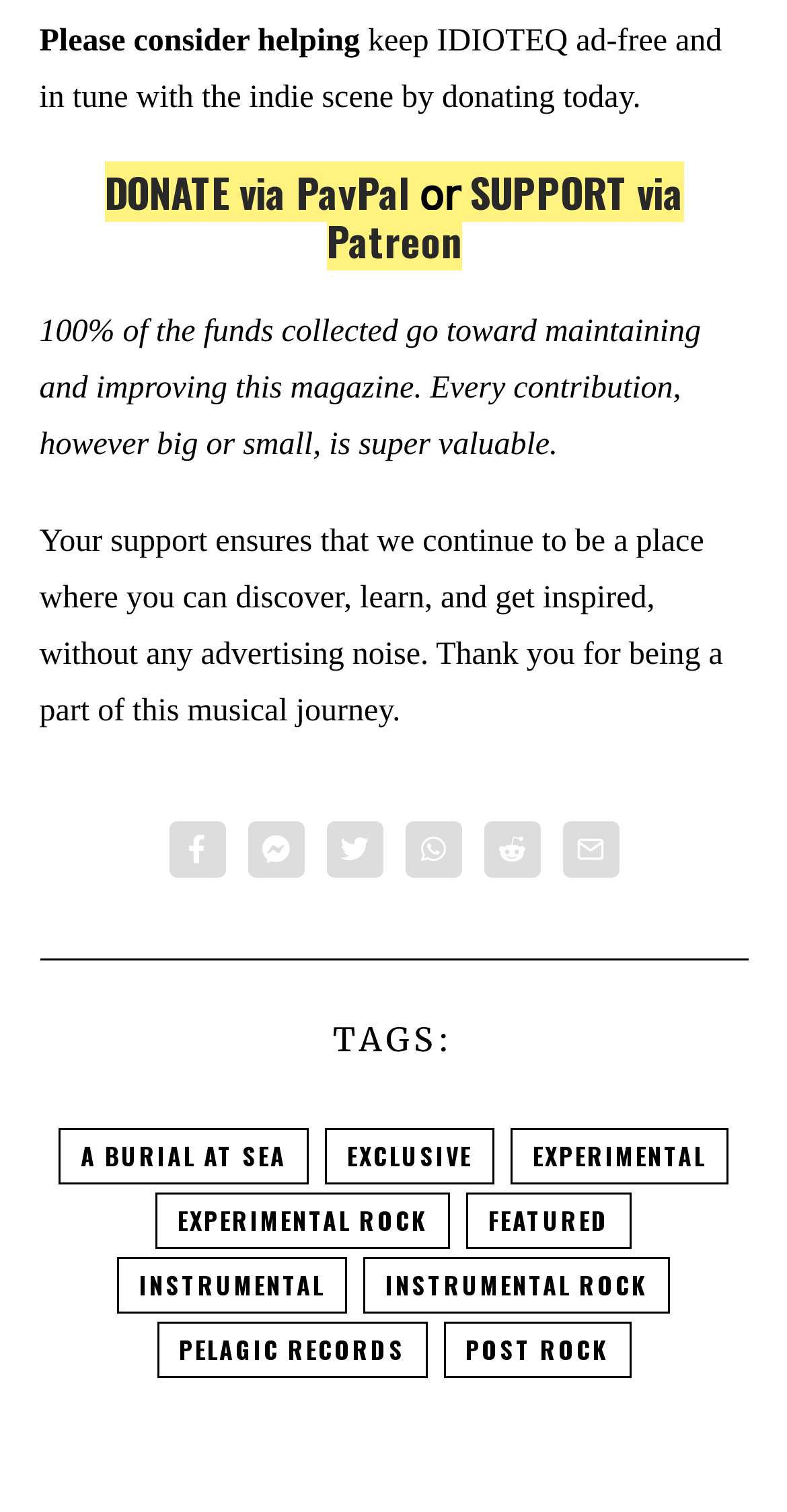What is the purpose of the links at the bottom of the webpage?
Based on the image, answer the question in a detailed manner.

The webpage has a heading 'TAGS:' followed by several links with different tag names, suggesting that these links are used to filter content by tags.